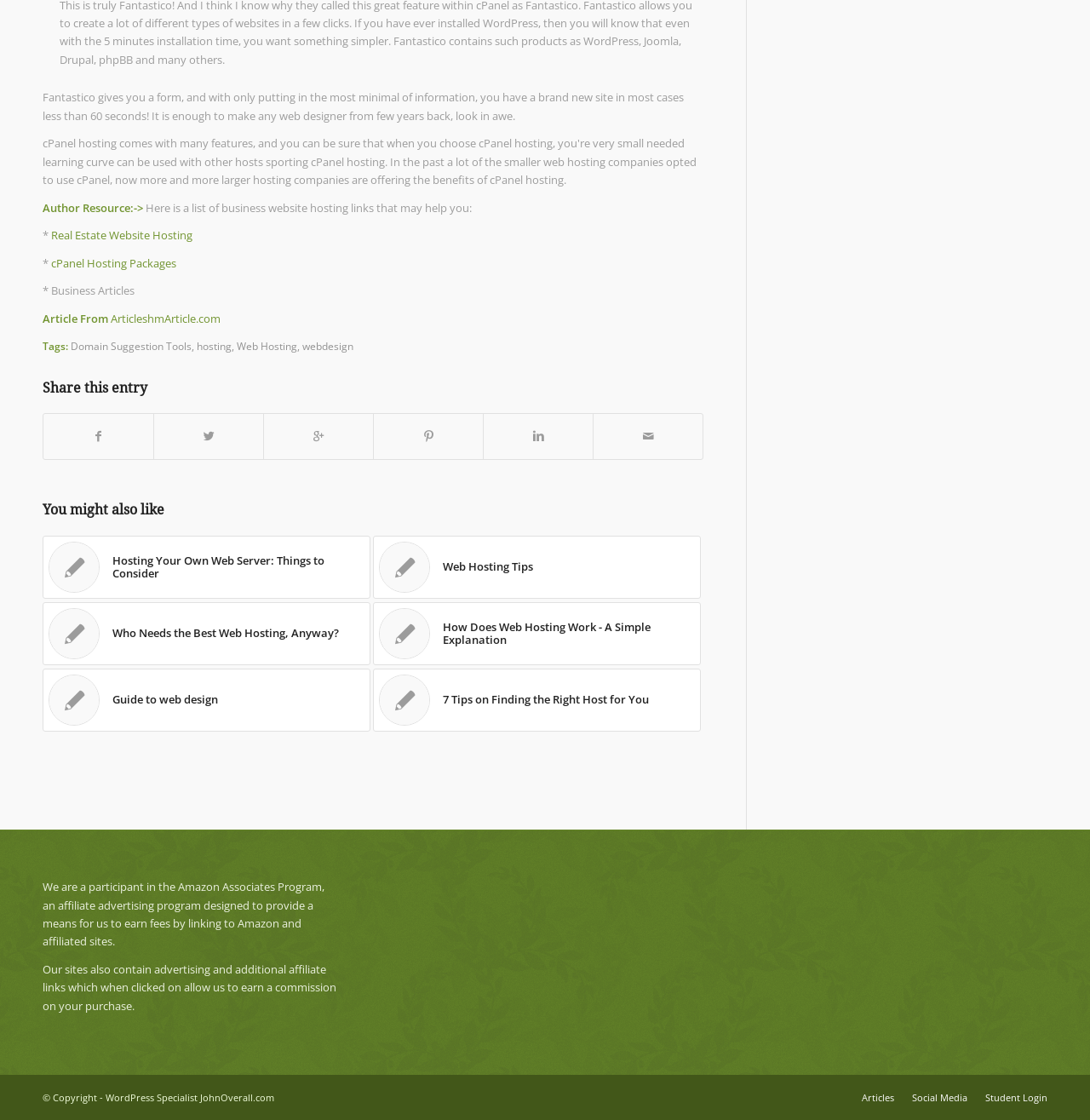Identify the coordinates of the bounding box for the element that must be clicked to accomplish the instruction: "Explore 'Guide to web design'".

[0.039, 0.597, 0.34, 0.653]